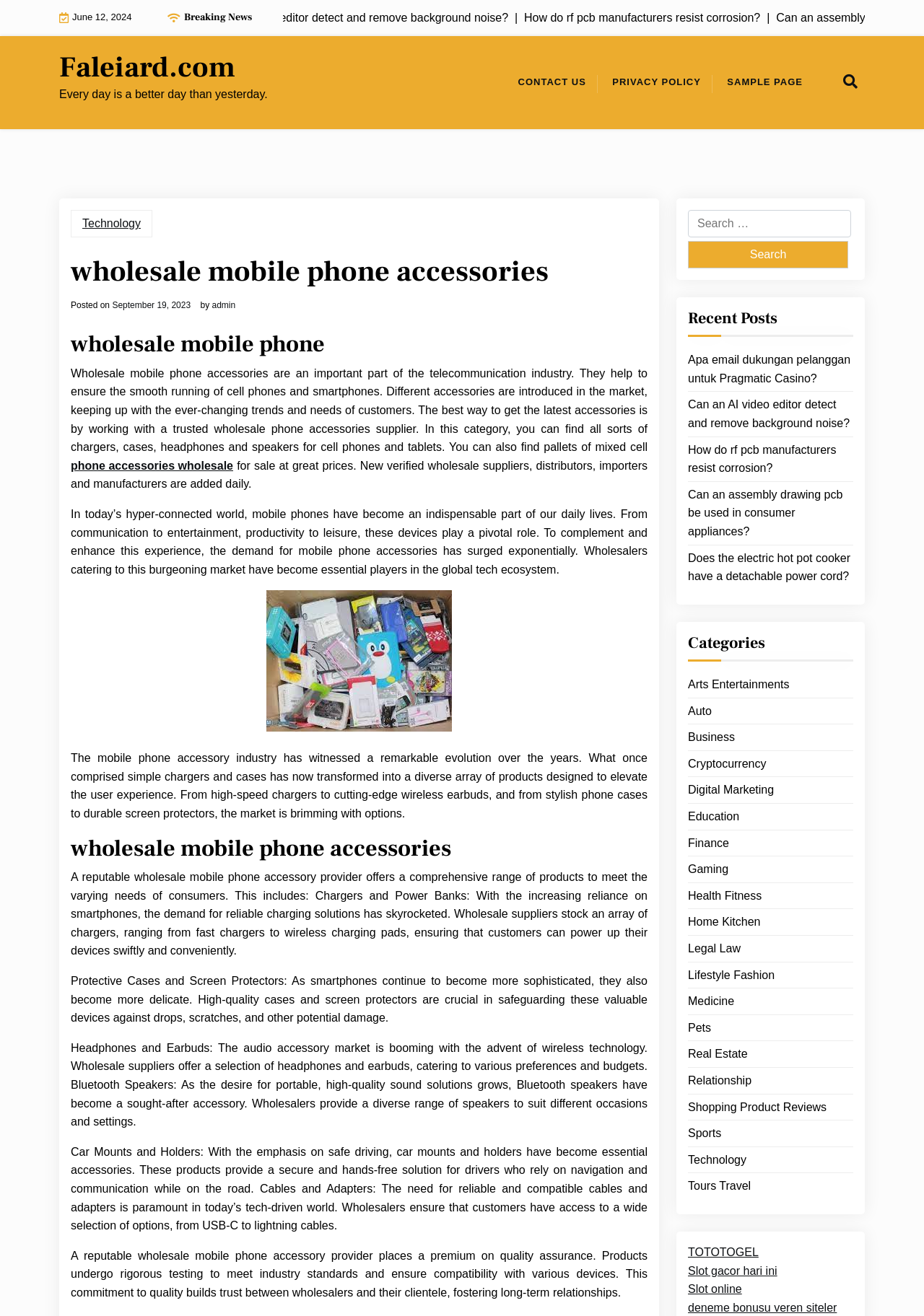Please determine the bounding box coordinates for the element with the description: "September 19, 2023".

[0.121, 0.228, 0.206, 0.235]